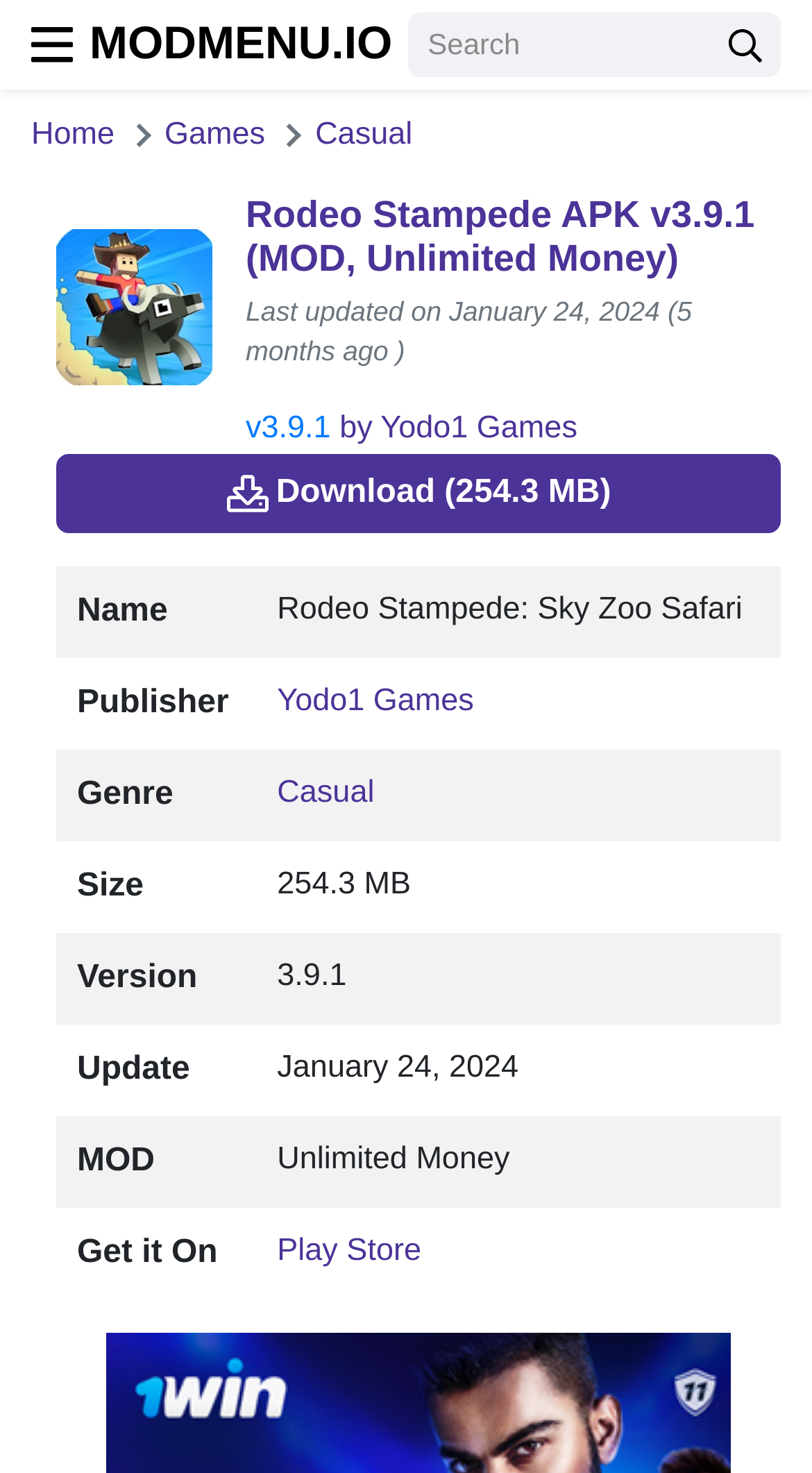What is the name of the game?
Based on the image, answer the question in a detailed manner.

The name of the game can be found in the heading 'Rodeo Stampede APK v3.9.1 (MOD, Unlimited Money)' and also in the table cell 'Rodeo Stampede: Sky Zoo Safari'.